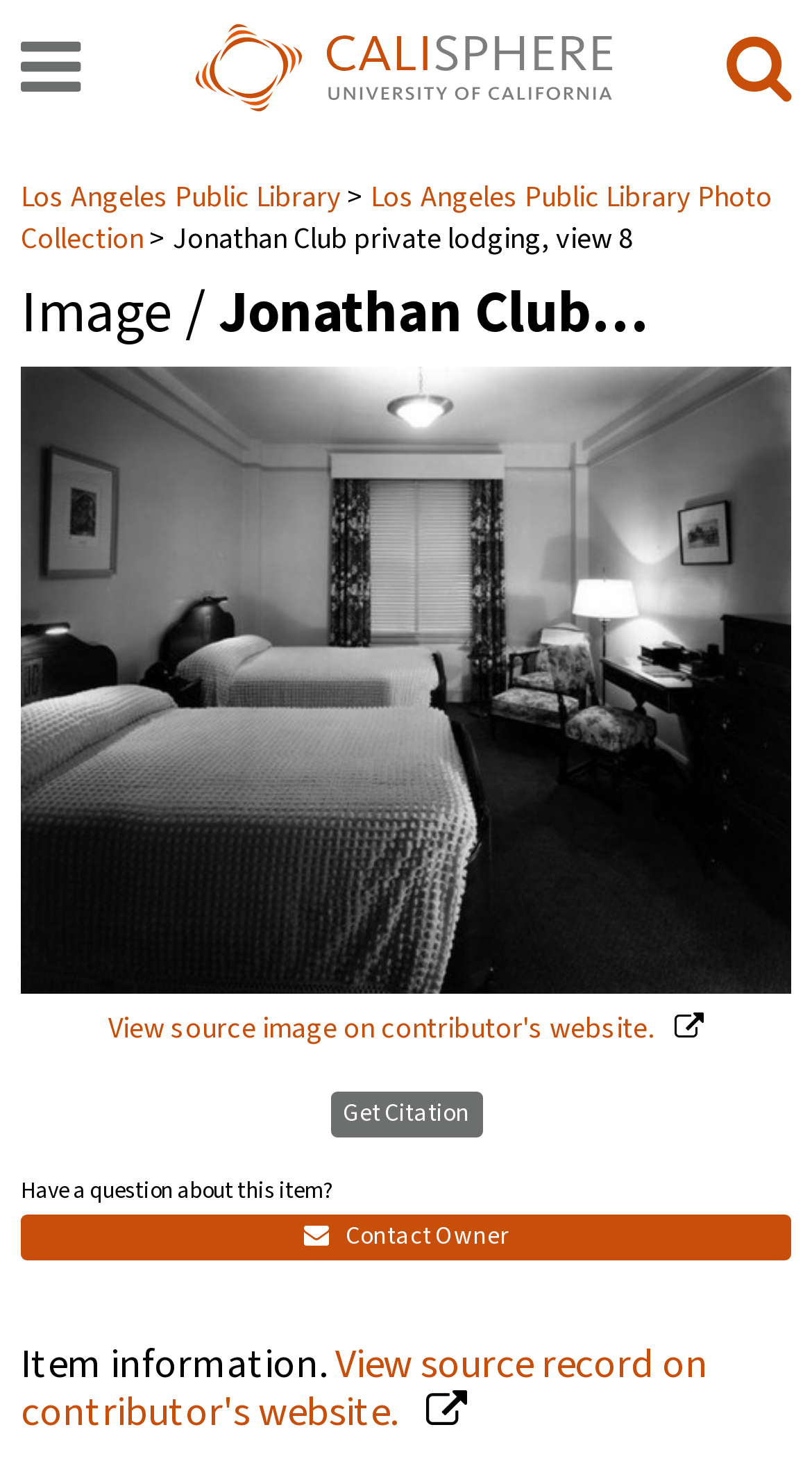Can you find the bounding box coordinates for the UI element given this description: "Packages / FAQ"? Provide the coordinates as four float numbers between 0 and 1: [left, top, right, bottom].

None